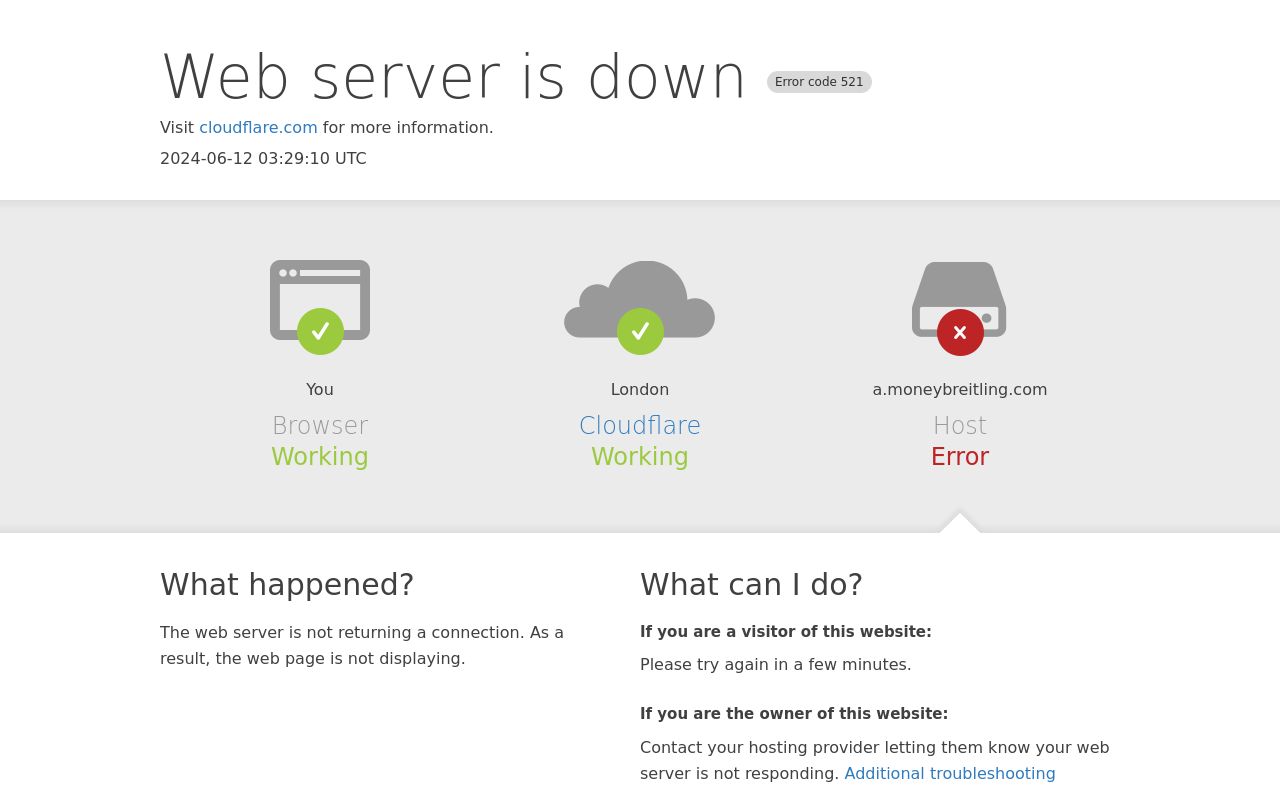Please provide a brief answer to the following inquiry using a single word or phrase:
What should the owner of this website do?

Contact hosting provider